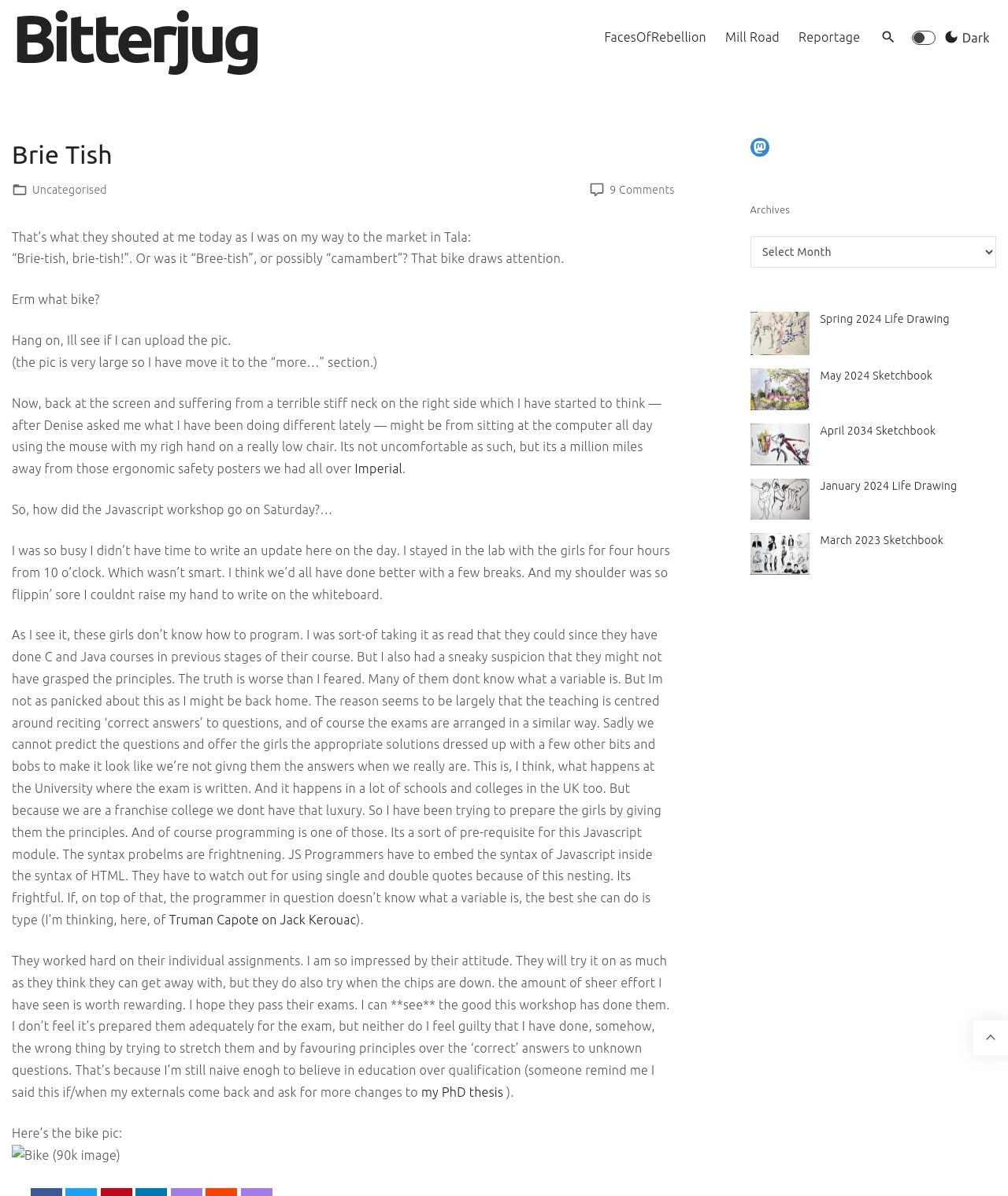Please specify the bounding box coordinates for the clickable region that will help you carry out the instruction: "Go to the 'Uncategorised' page".

[0.032, 0.154, 0.106, 0.164]